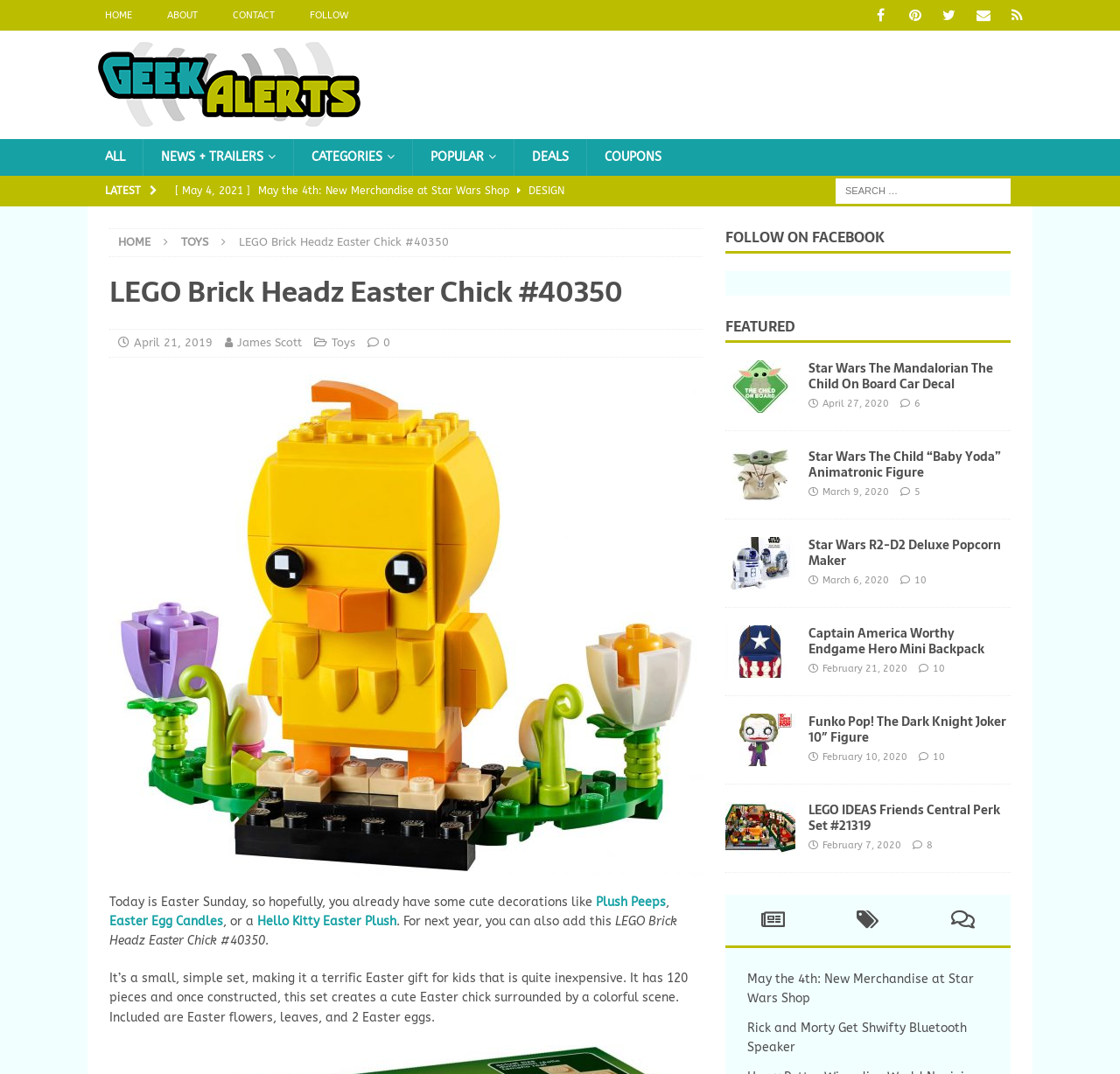Identify and provide the text content of the webpage's primary headline.

LEGO Brick Headz Easter Chick #40350